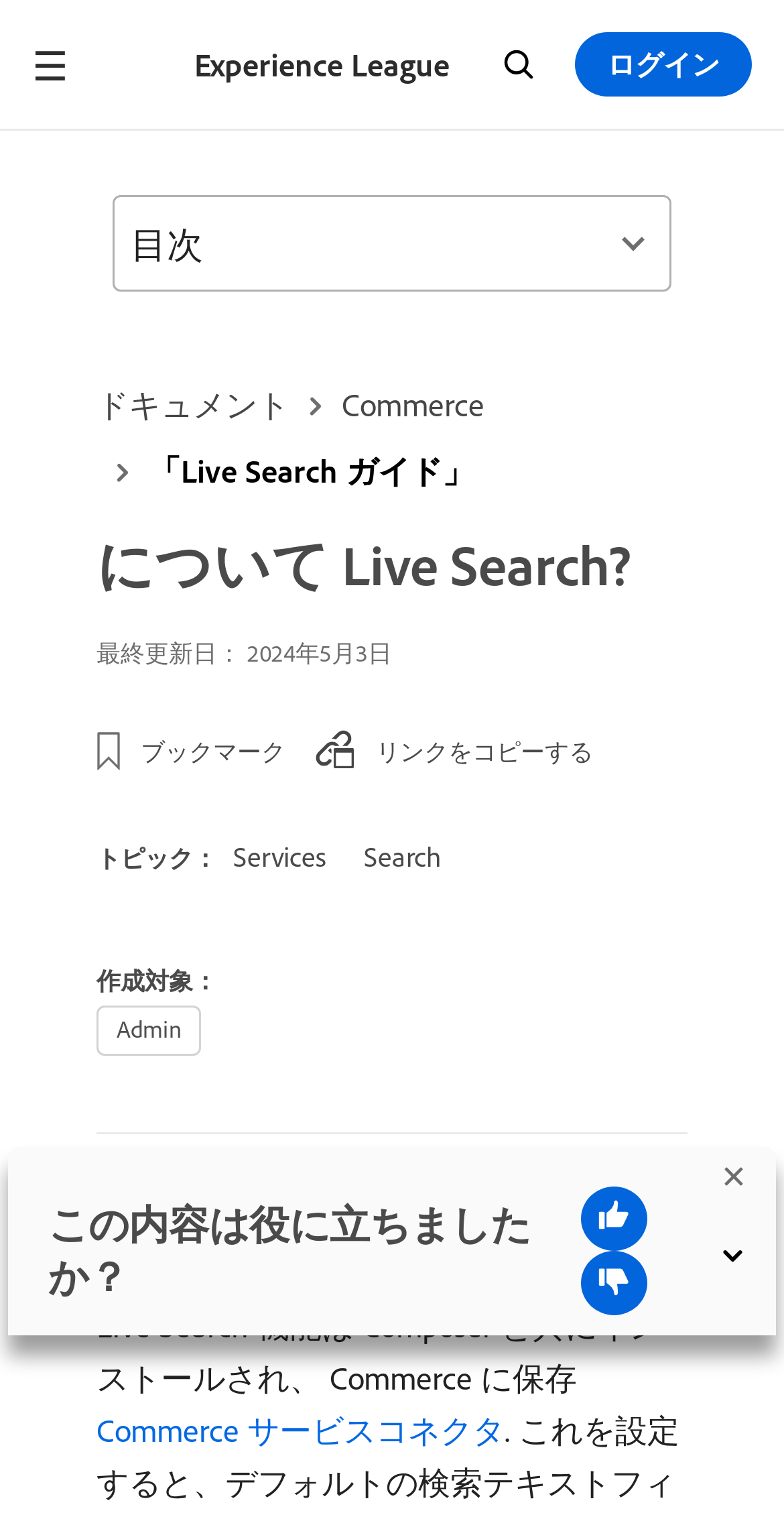What is the last updated date of the webpage?
Please provide a full and detailed response to the question.

I found the answer by looking at the section with the label '最終更新日：', which is followed by the date '2024年5月3日'.